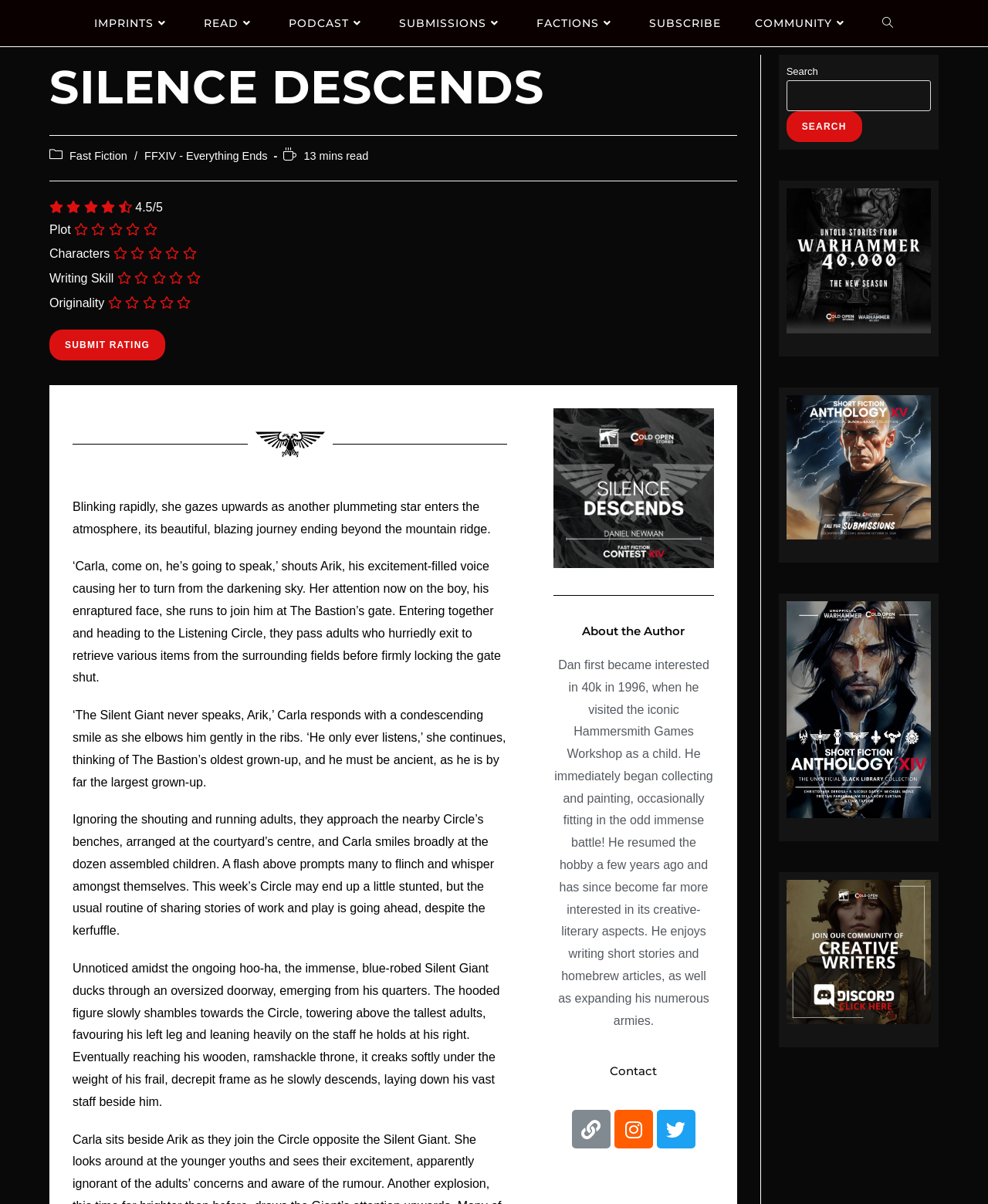Please locate the bounding box coordinates of the element's region that needs to be clicked to follow the instruction: "Read about the Little Red Kaluta". The bounding box coordinates should be provided as four float numbers between 0 and 1, i.e., [left, top, right, bottom].

None